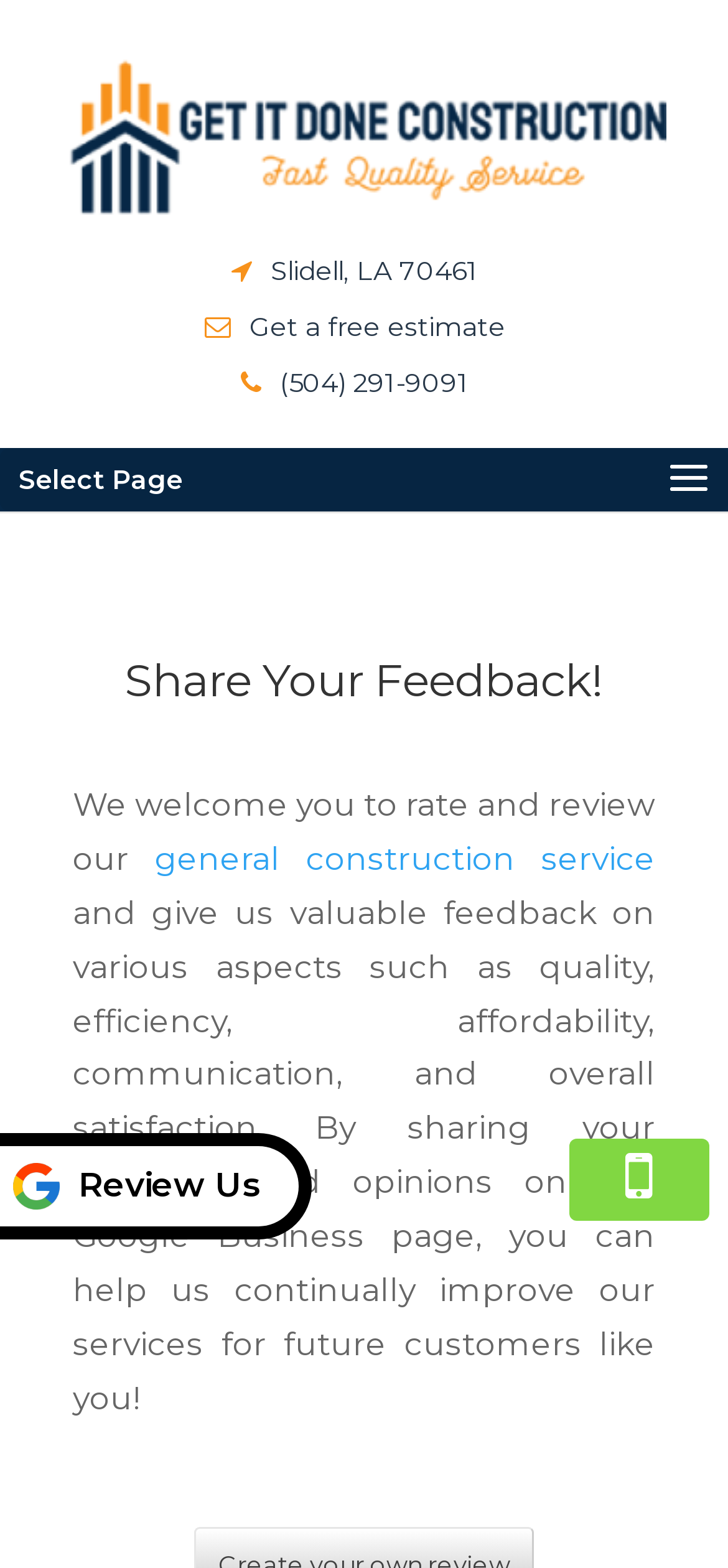What is the company name?
Use the image to give a comprehensive and detailed response to the question.

The company name can be found at the top of the webpage, where it is written in a large font and accompanied by an image. It is also a link that can be clicked to navigate to another page.